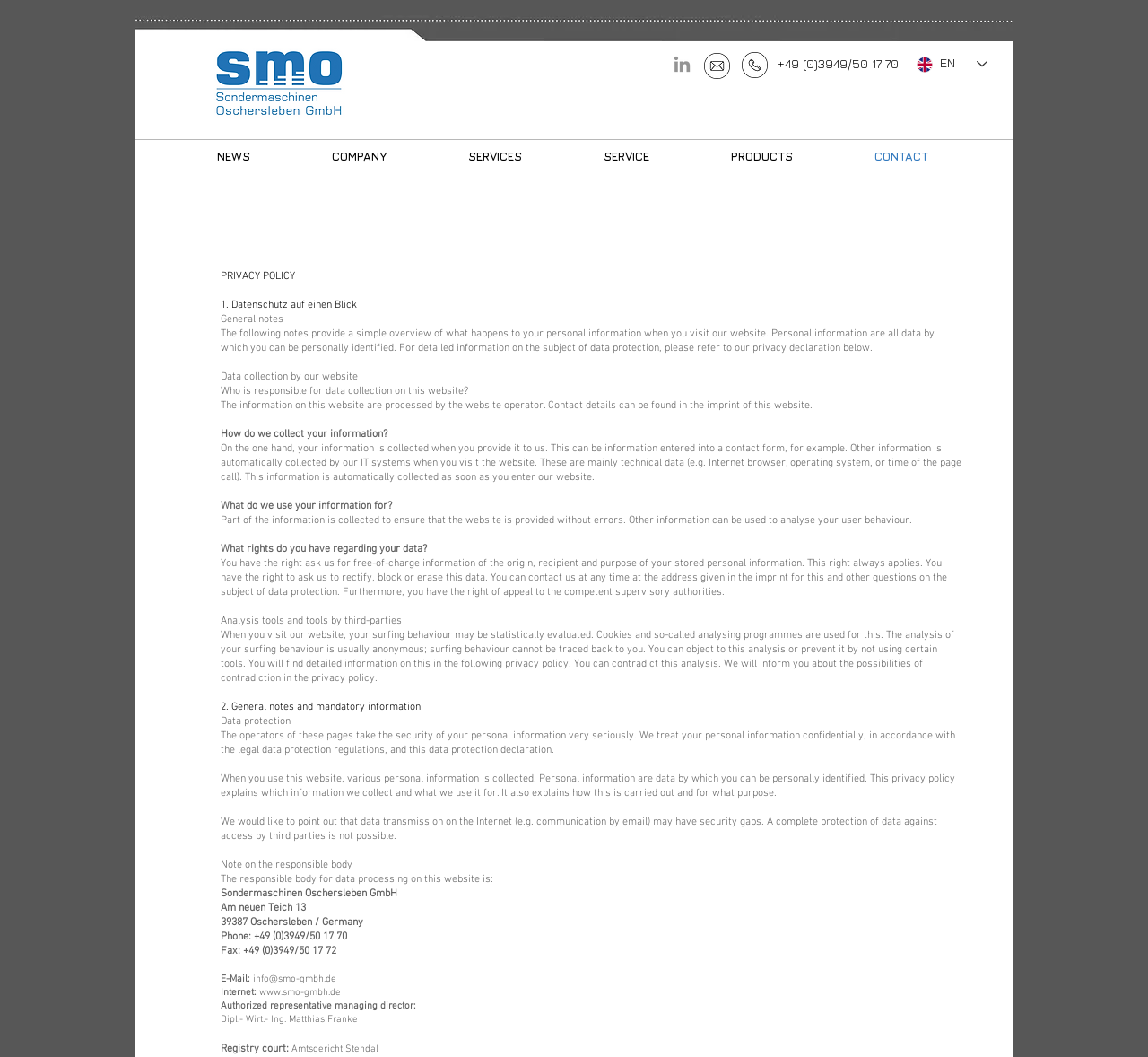What is the language of the website?
Based on the visual, give a brief answer using one word or a short phrase.

English